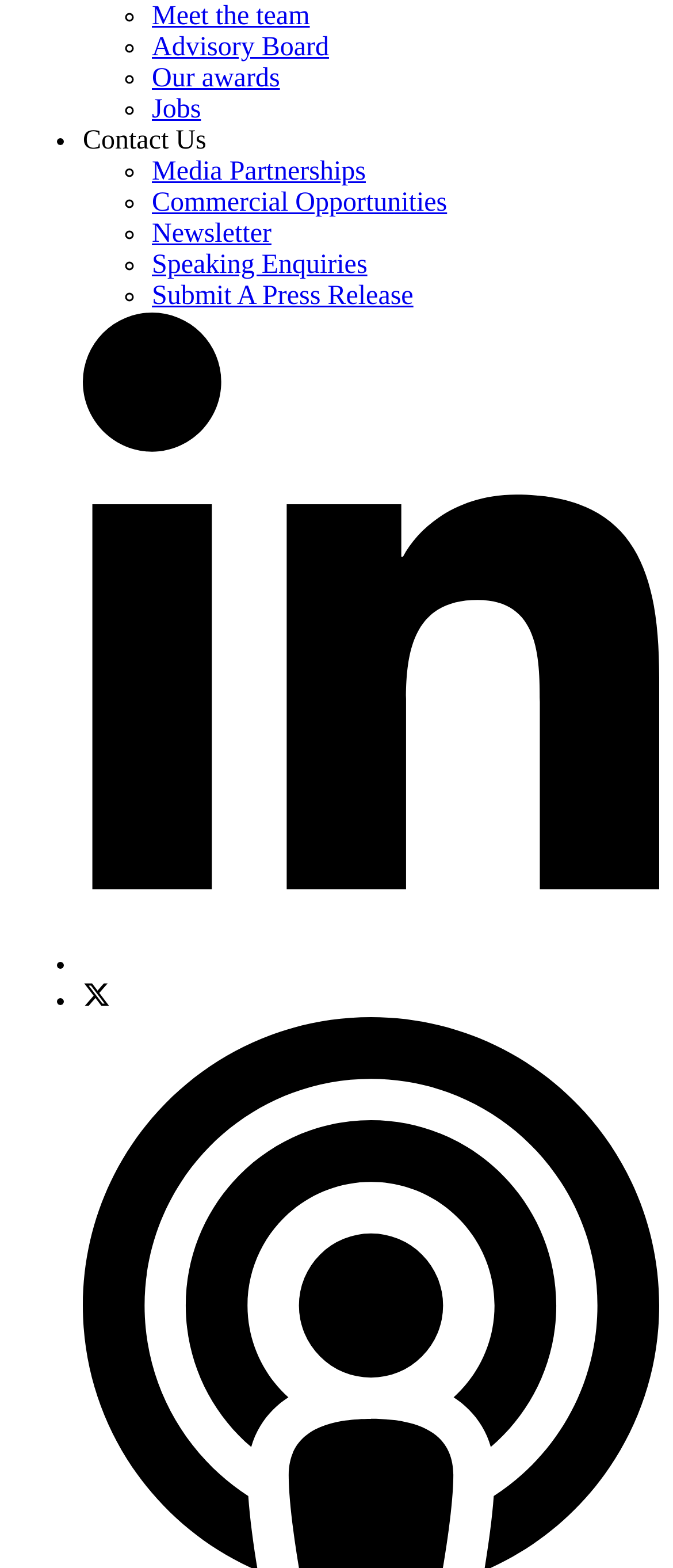Bounding box coordinates are specified in the format (top-left x, top-left y, bottom-right x, bottom-right y). All values are floating point numbers bounded between 0 and 1. Please provide the bounding box coordinate of the region this sentence describes: WordPress

None